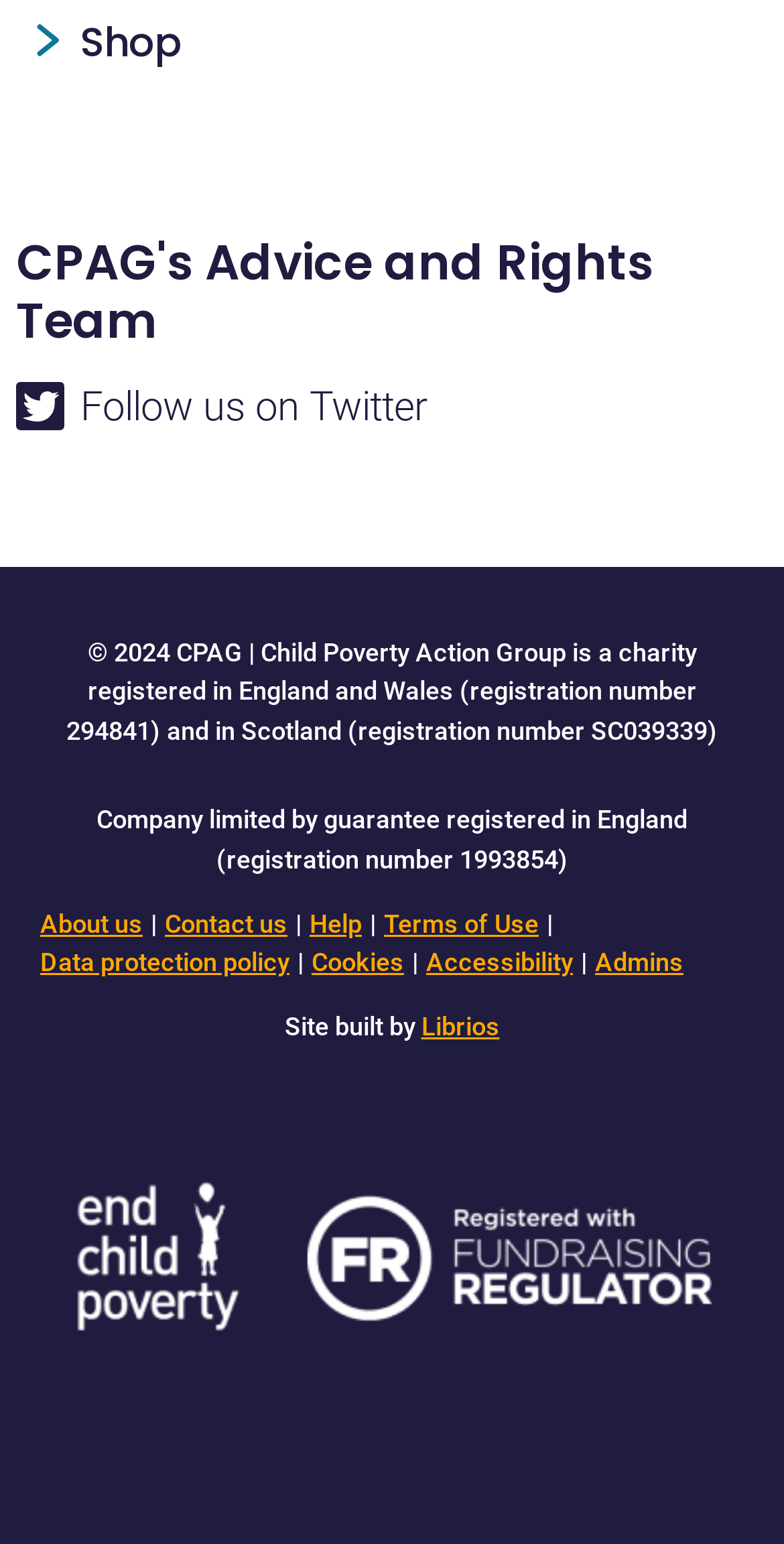Locate the bounding box coordinates of the area to click to fulfill this instruction: "View Appendix 1: Useful addresses". The bounding box should be presented as four float numbers between 0 and 1, in the order [left, top, right, bottom].

[0.046, 0.565, 0.915, 0.632]